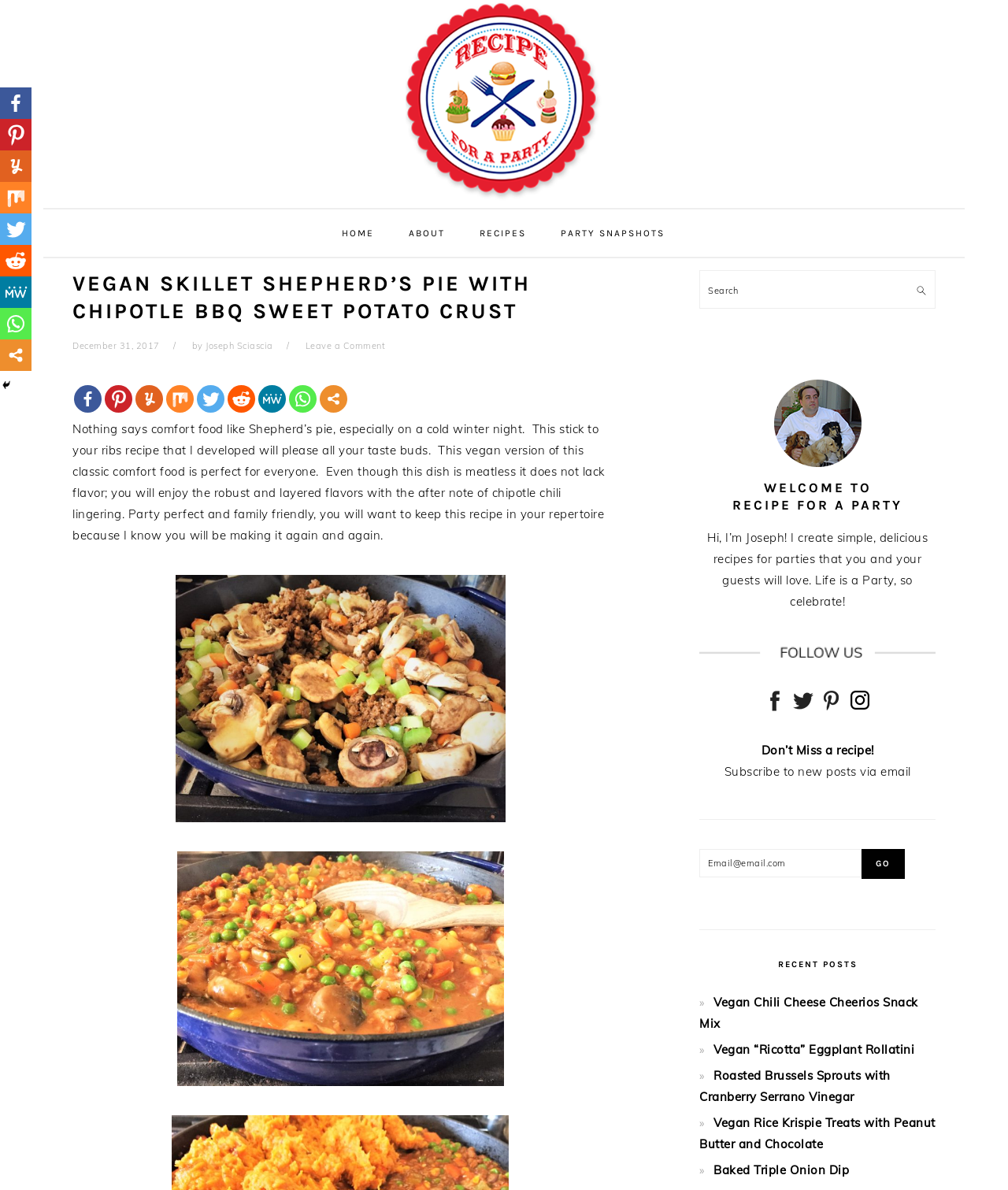What is the purpose of the search box?
Please provide a detailed and comprehensive answer to the question.

I inferred the answer by looking at the search box element and its associated button with the text 'Search', which implies that the user can input a query to search the website.